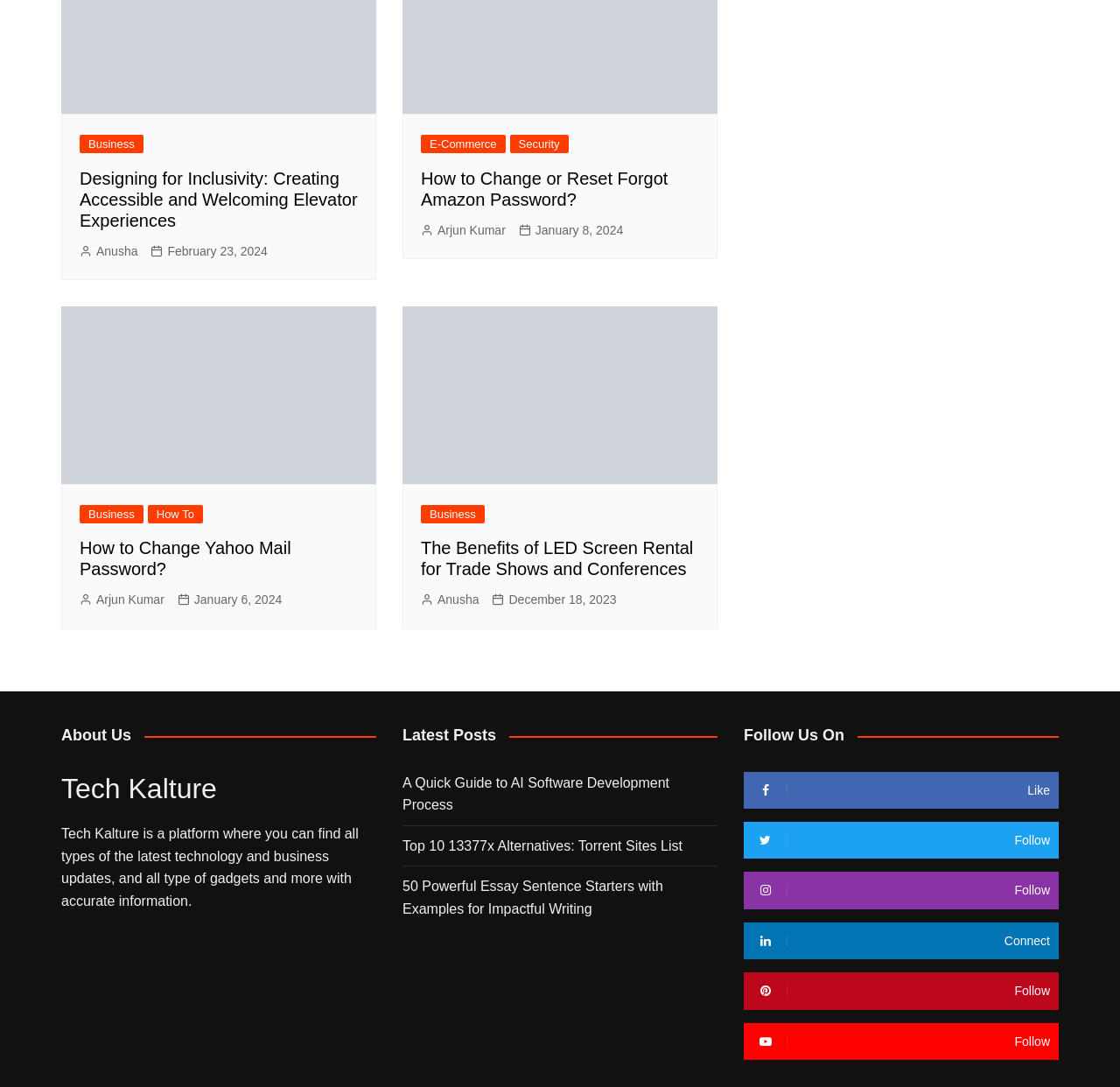Locate the bounding box coordinates of the element I should click to achieve the following instruction: "Follow on Facebook".

[0.664, 0.71, 0.945, 0.744]